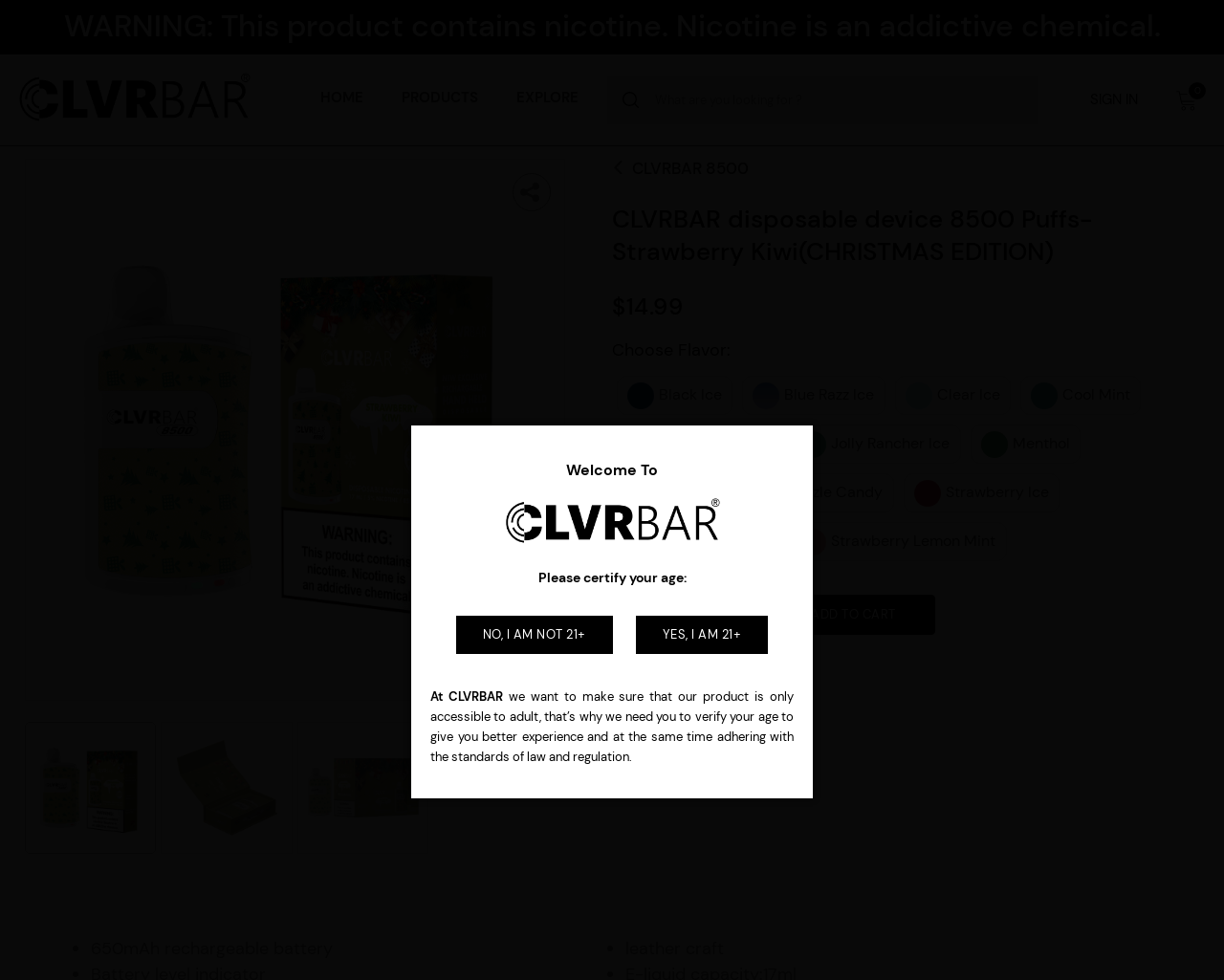Identify the text that serves as the heading for the webpage and generate it.

CLVRBAR disposable device 8500 Puffs- Strawberry Kiwi(CHRISTMAS EDITION)